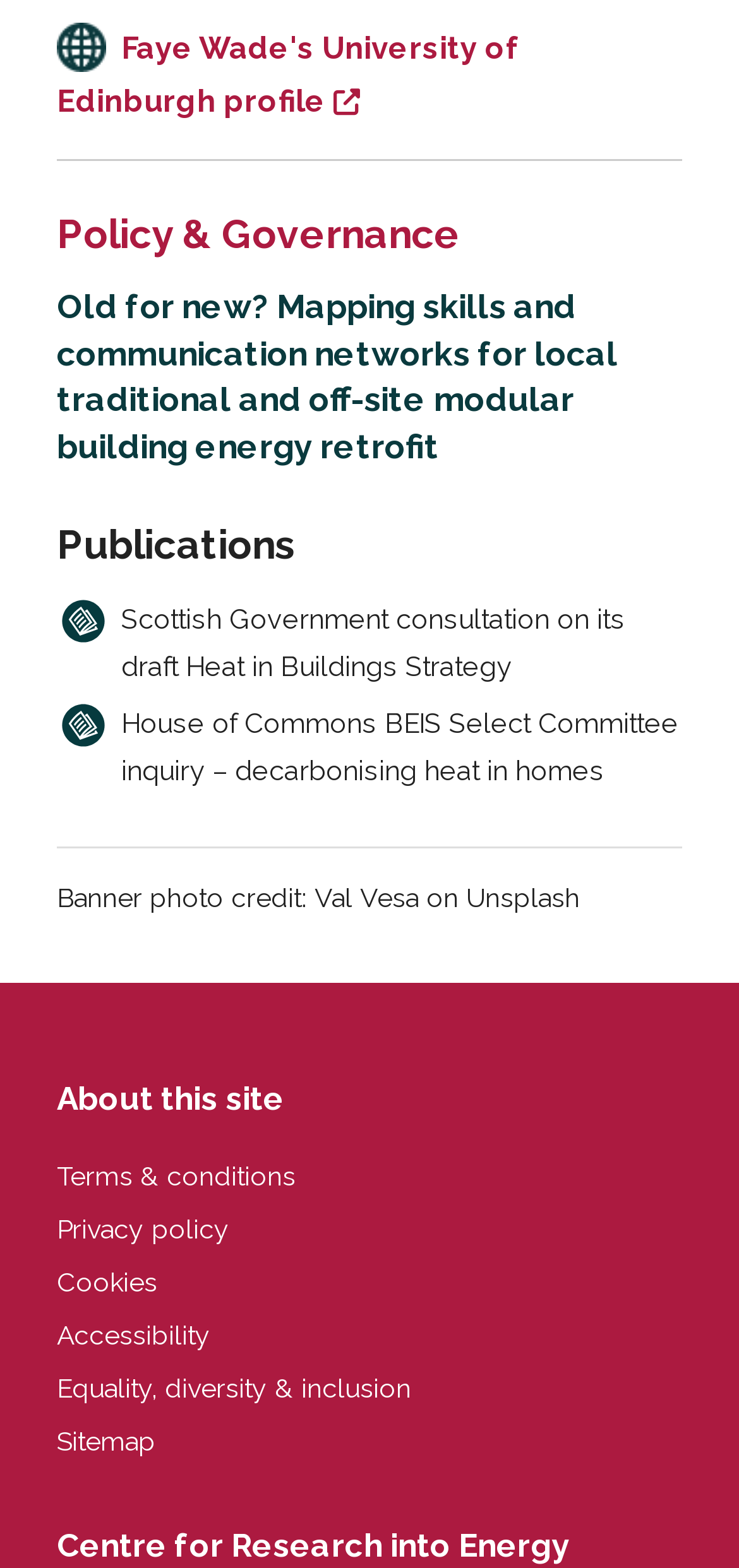How many links are under the 'Publications' heading?
Please answer the question with a single word or phrase, referencing the image.

2